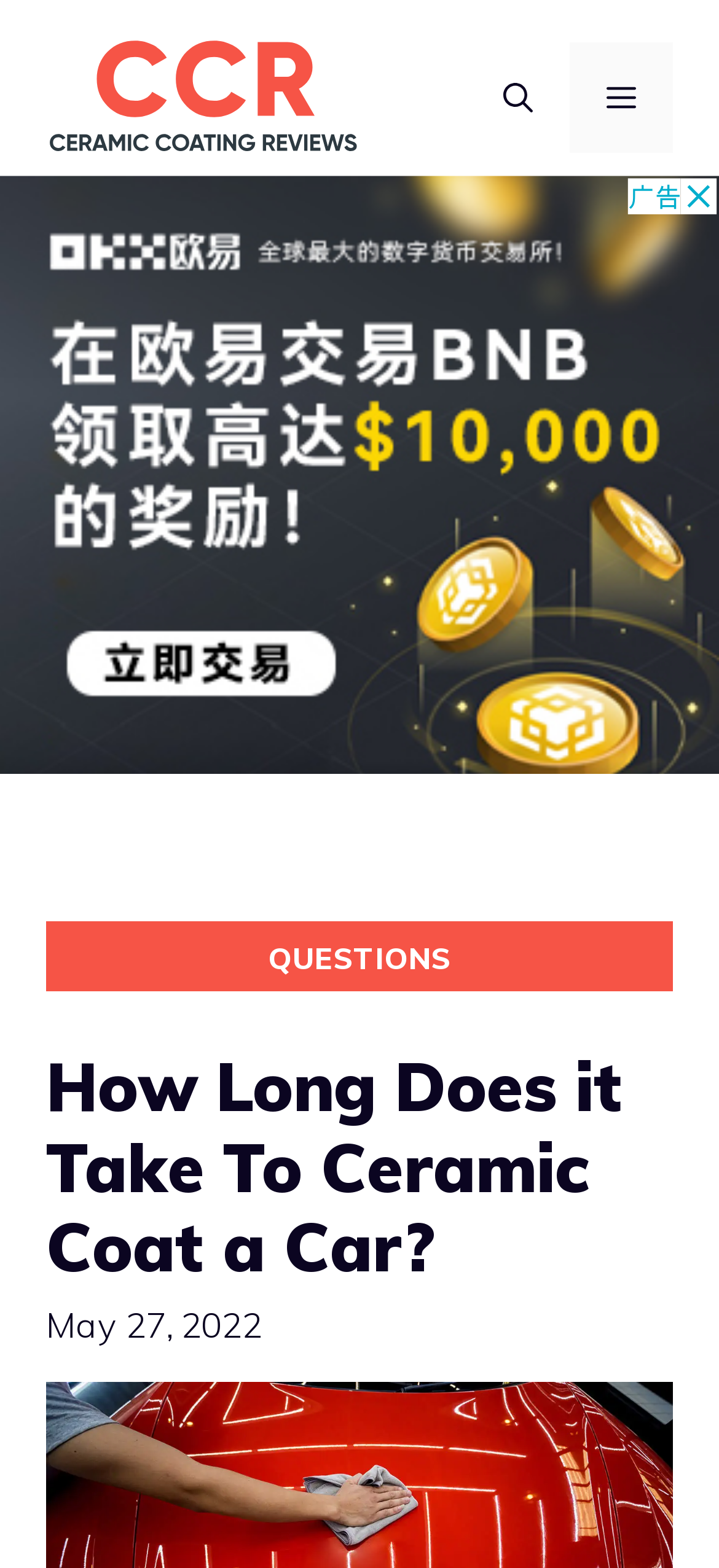Provide the bounding box coordinates of the UI element that matches the description: "Questions".

[0.373, 0.599, 0.627, 0.623]